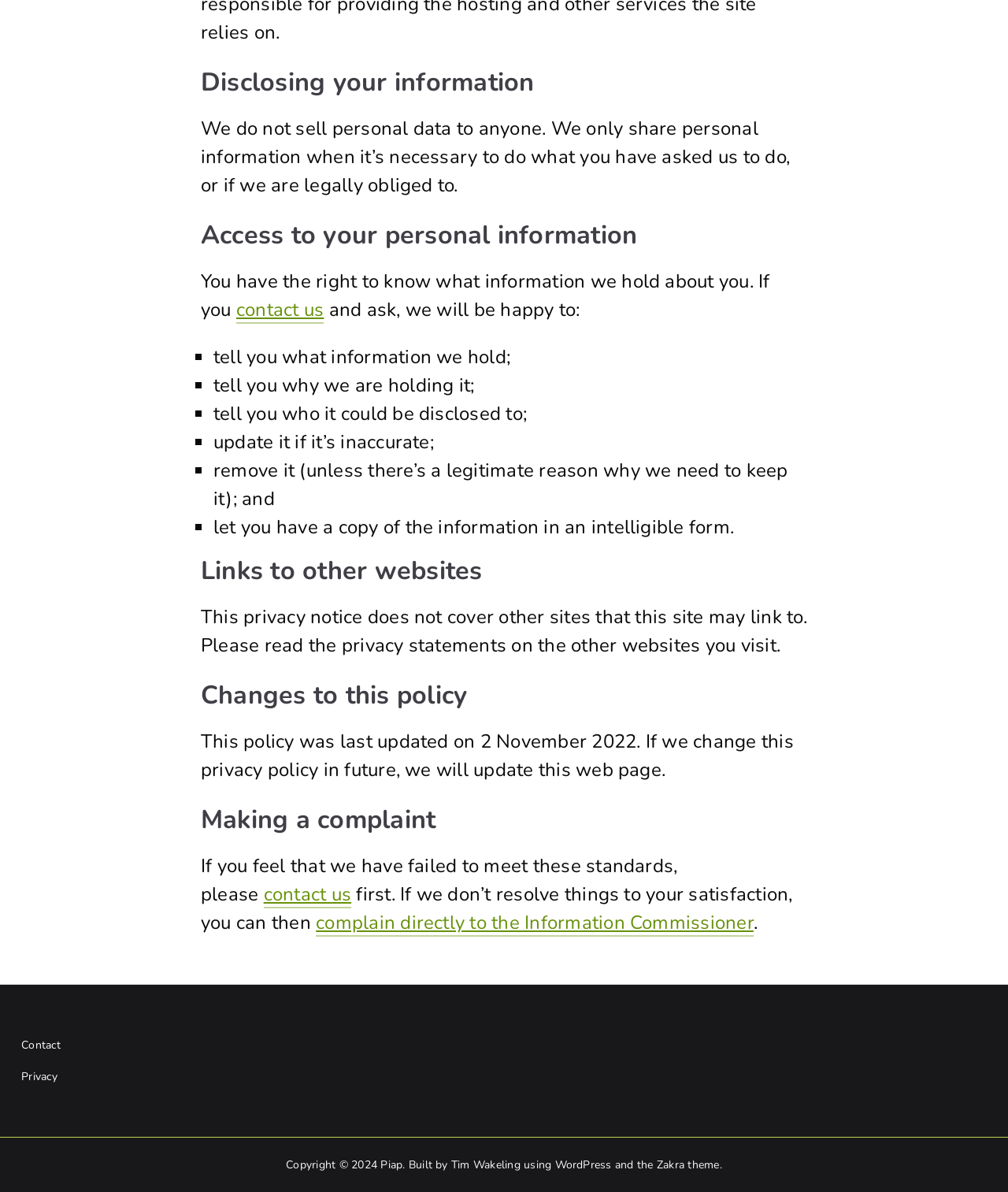Please determine the bounding box coordinates of the element's region to click in order to carry out the following instruction: "go to Privacy page". The coordinates should be four float numbers between 0 and 1, i.e., [left, top, right, bottom].

[0.021, 0.896, 0.979, 0.91]